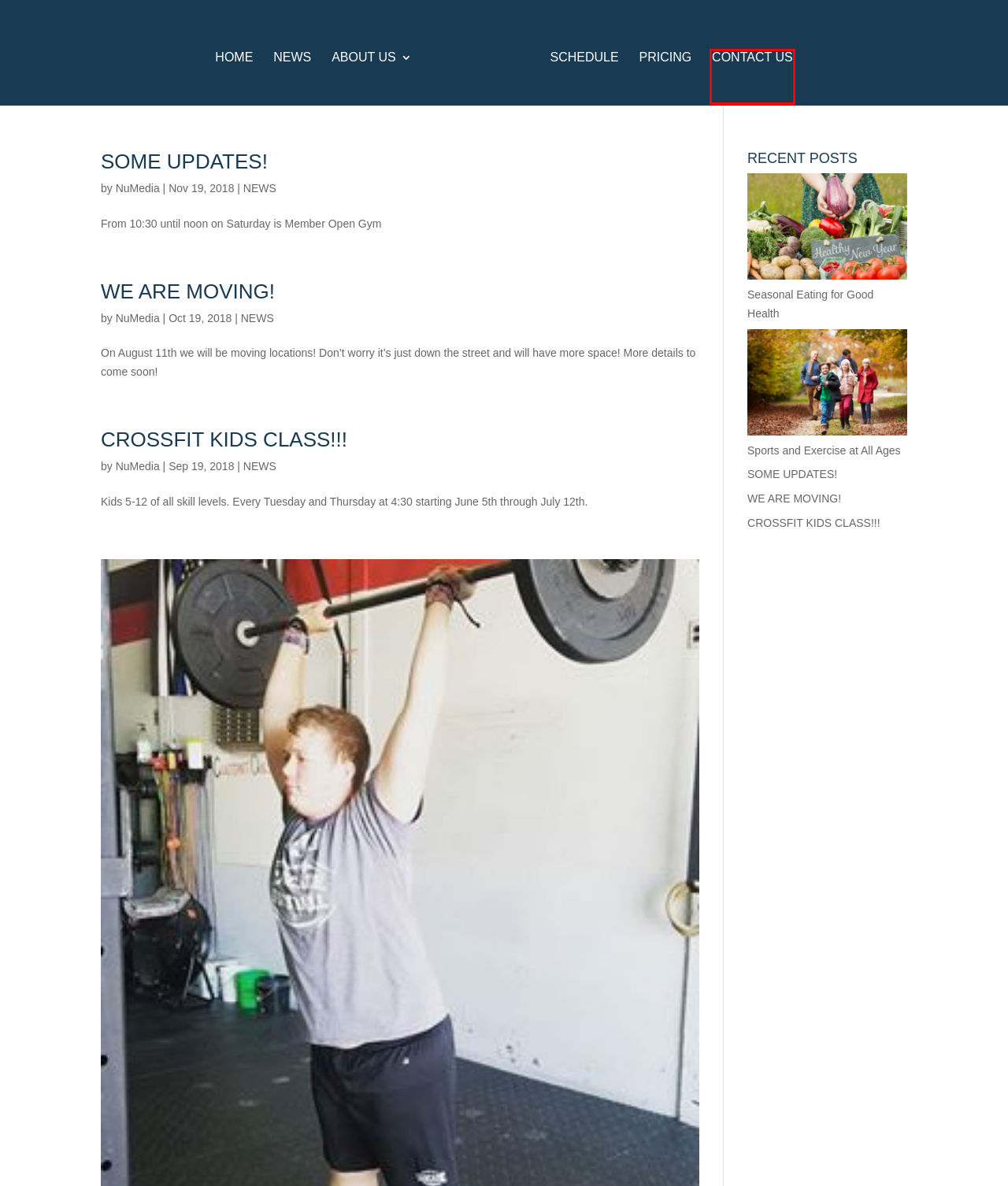You are given a screenshot of a webpage with a red rectangle bounding box. Choose the best webpage description that matches the new webpage after clicking the element in the bounding box. Here are the candidates:
A. Home - Constant Quest CrossFit
B. SOME UPDATES! - Constant Quest CrossFit
C. Sports and Exercise at All Ages - Constant Quest CrossFit
D. News - Constant Quest CrossFit
E. Seasonal Eating for Good Health - Constant Quest CrossFit
F. Contact Us - Constant Quest CrossFit
G. Pricing - Constant Quest CrossFit
H. WE ARE MOVING! - Constant Quest CrossFit

F